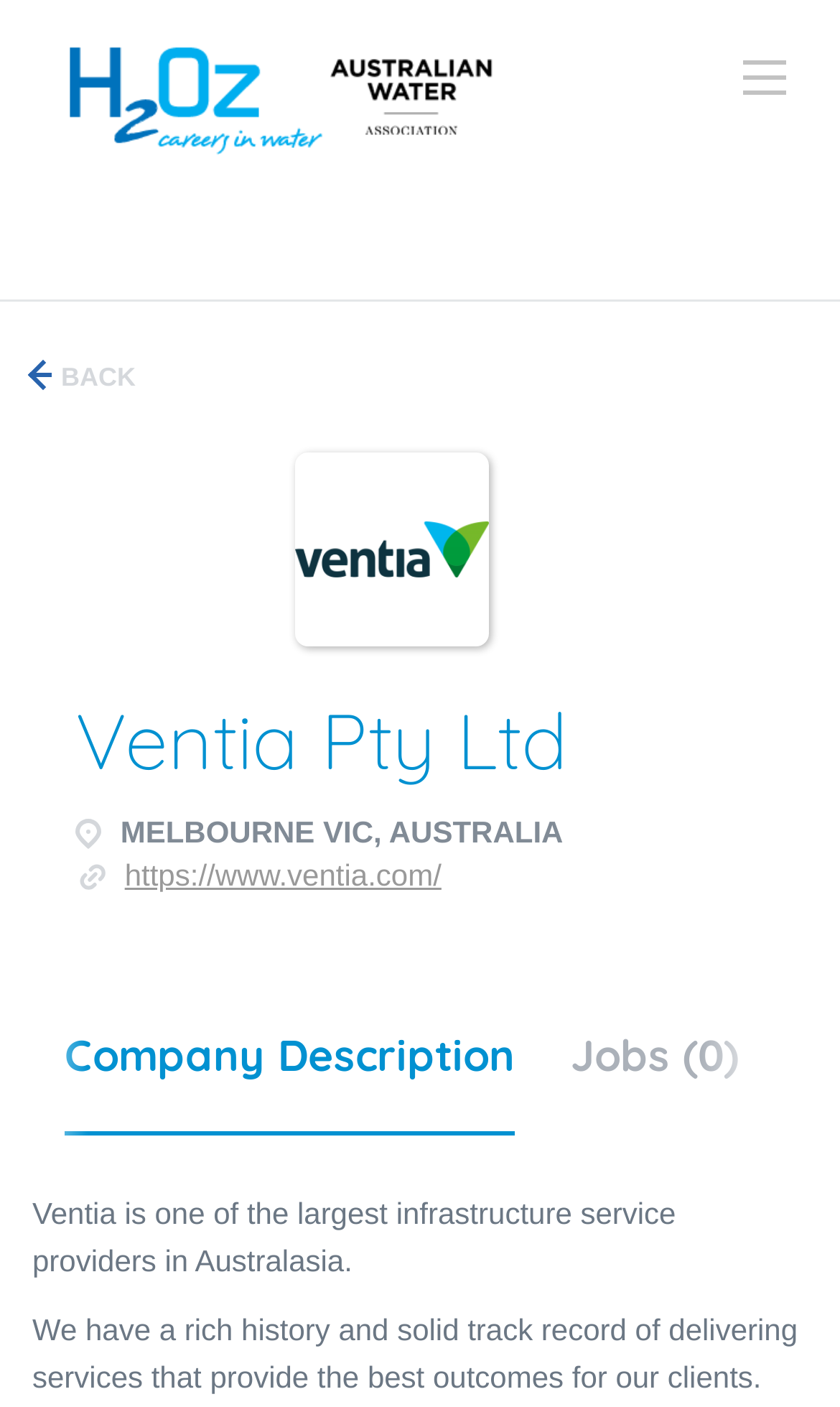How many jobs are available?
Can you provide a detailed and comprehensive answer to the question?

I found the number of jobs by looking at the tab element with the text 'Jobs (0)' at coordinates [0.679, 0.729, 0.879, 0.806]. The number in parentheses indicates the number of jobs available.